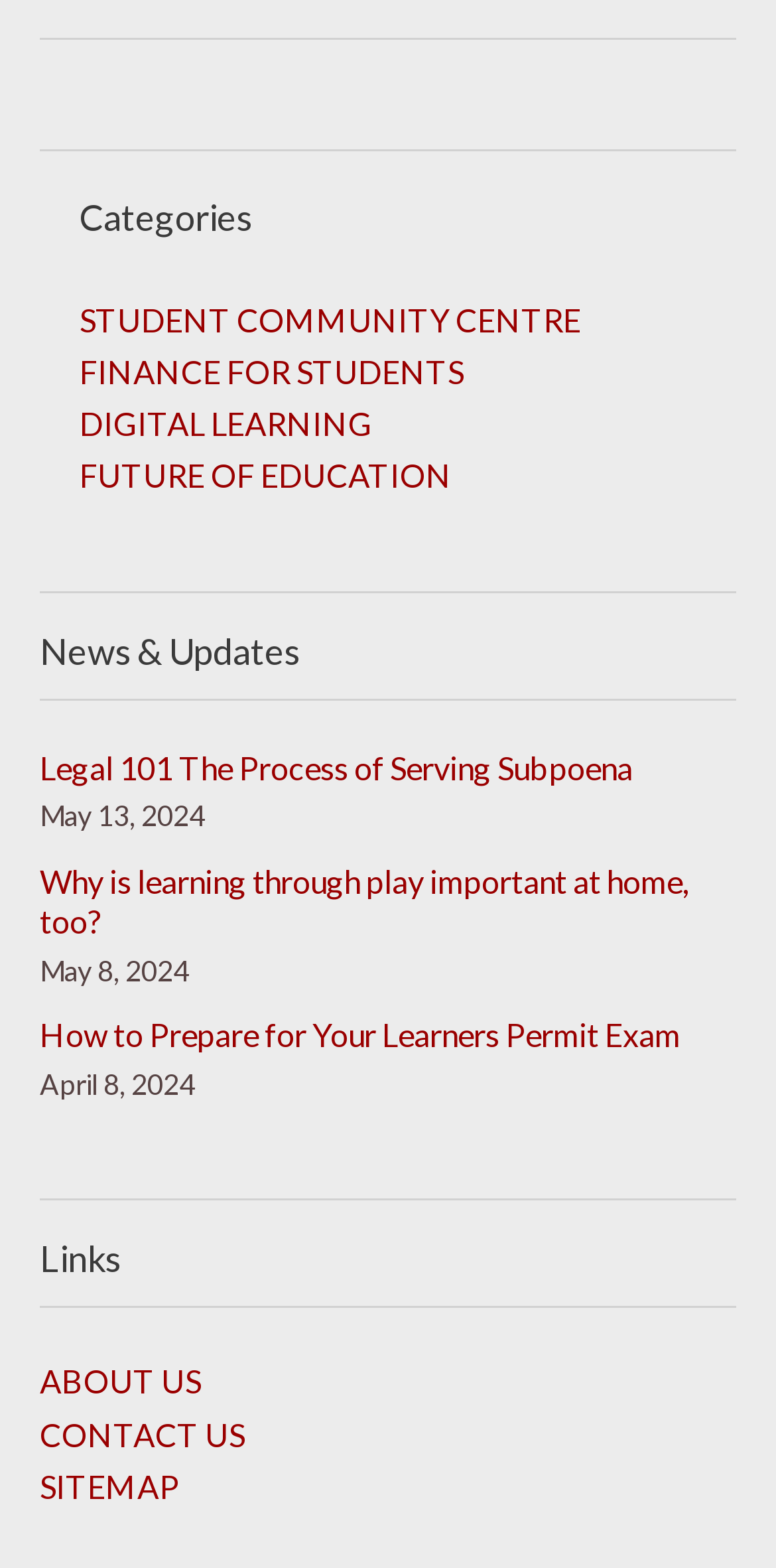Find the bounding box coordinates for the area you need to click to carry out the instruction: "check news and updates". The coordinates should be four float numbers between 0 and 1, indicated as [left, top, right, bottom].

[0.051, 0.403, 0.949, 0.426]